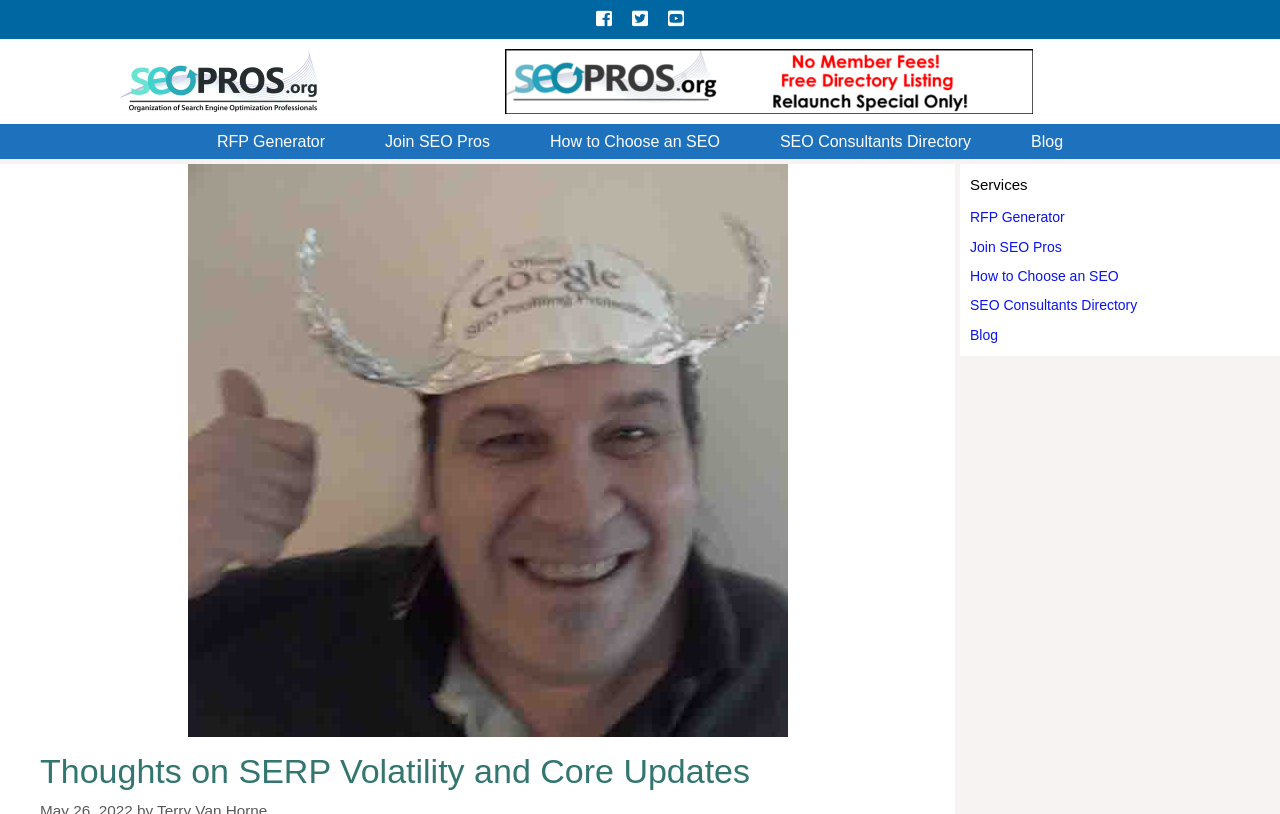Find the bounding box coordinates of the clickable area required to complete the following action: "Click the SEO Consultants Professional Development Community link".

[0.093, 0.086, 0.249, 0.111]